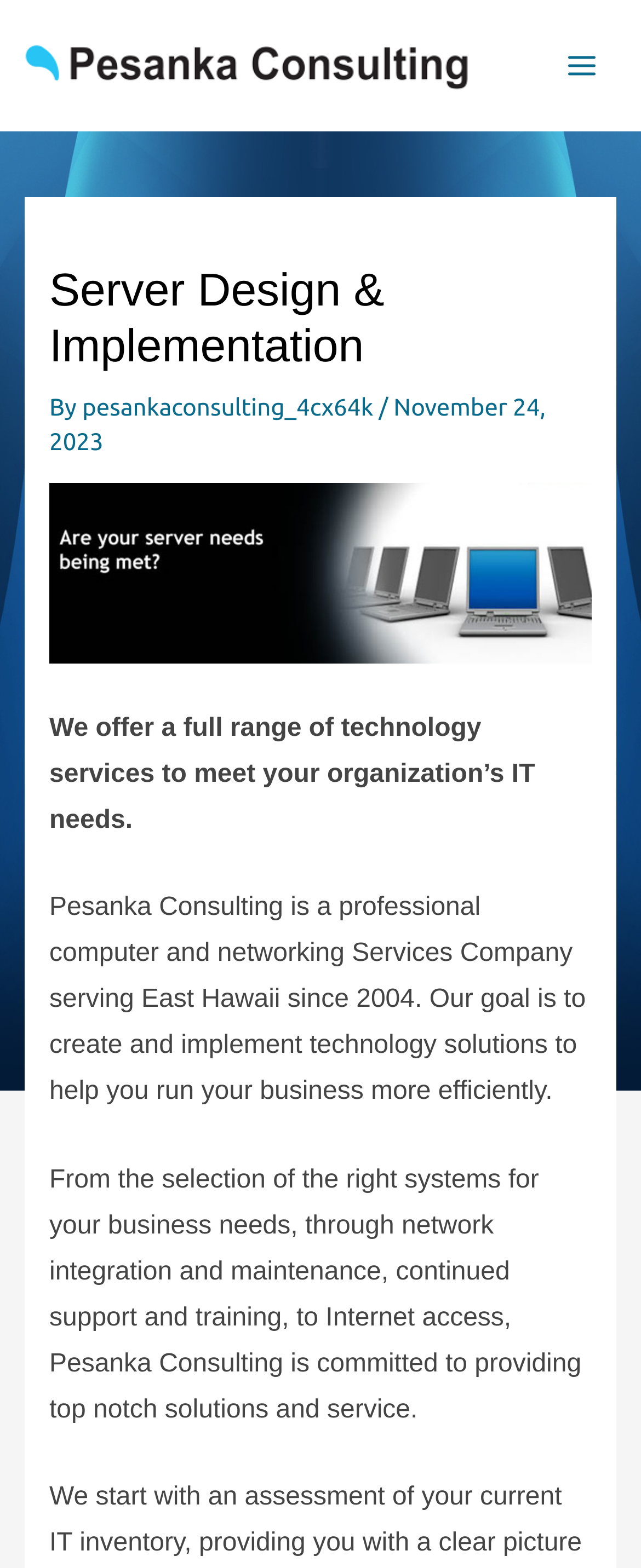Please respond to the question using a single word or phrase:
What services does the company offer?

Technology services